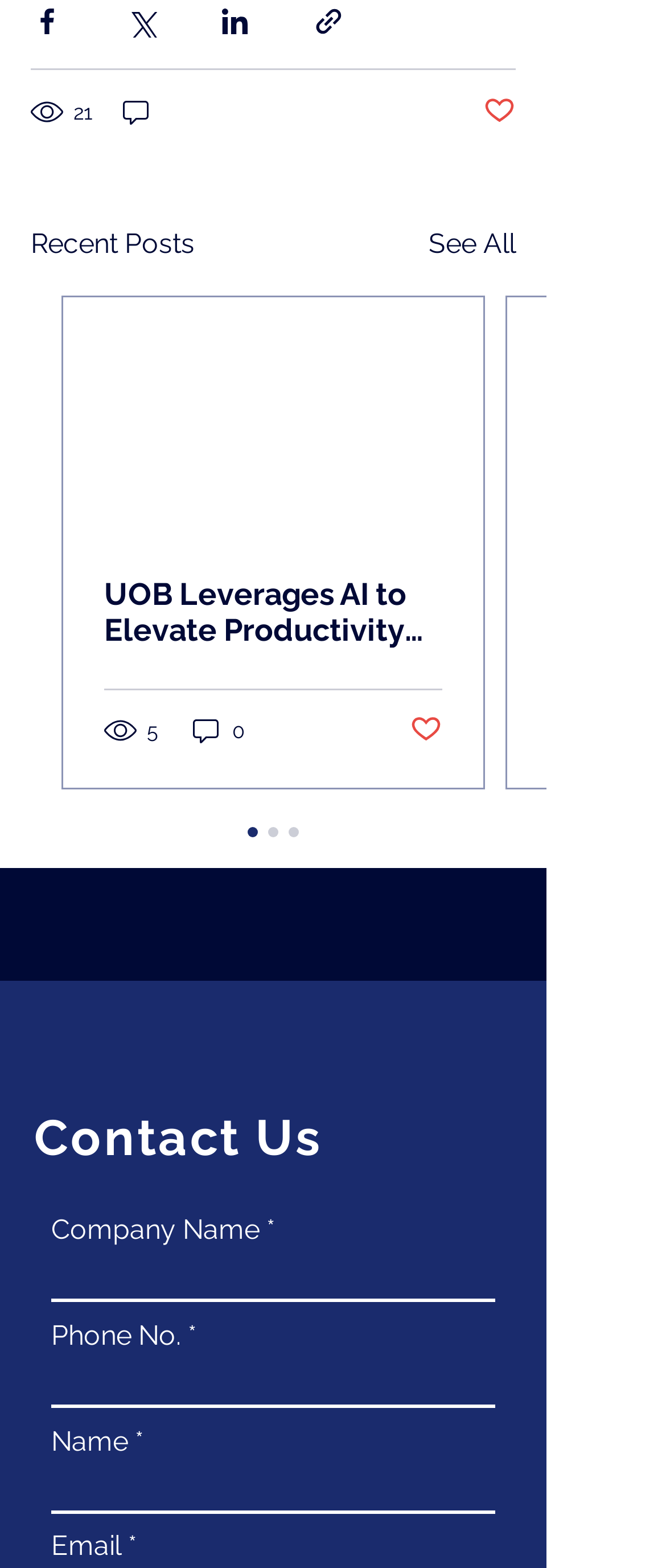Please provide a one-word or short phrase answer to the question:
How many social media sharing options are available?

4